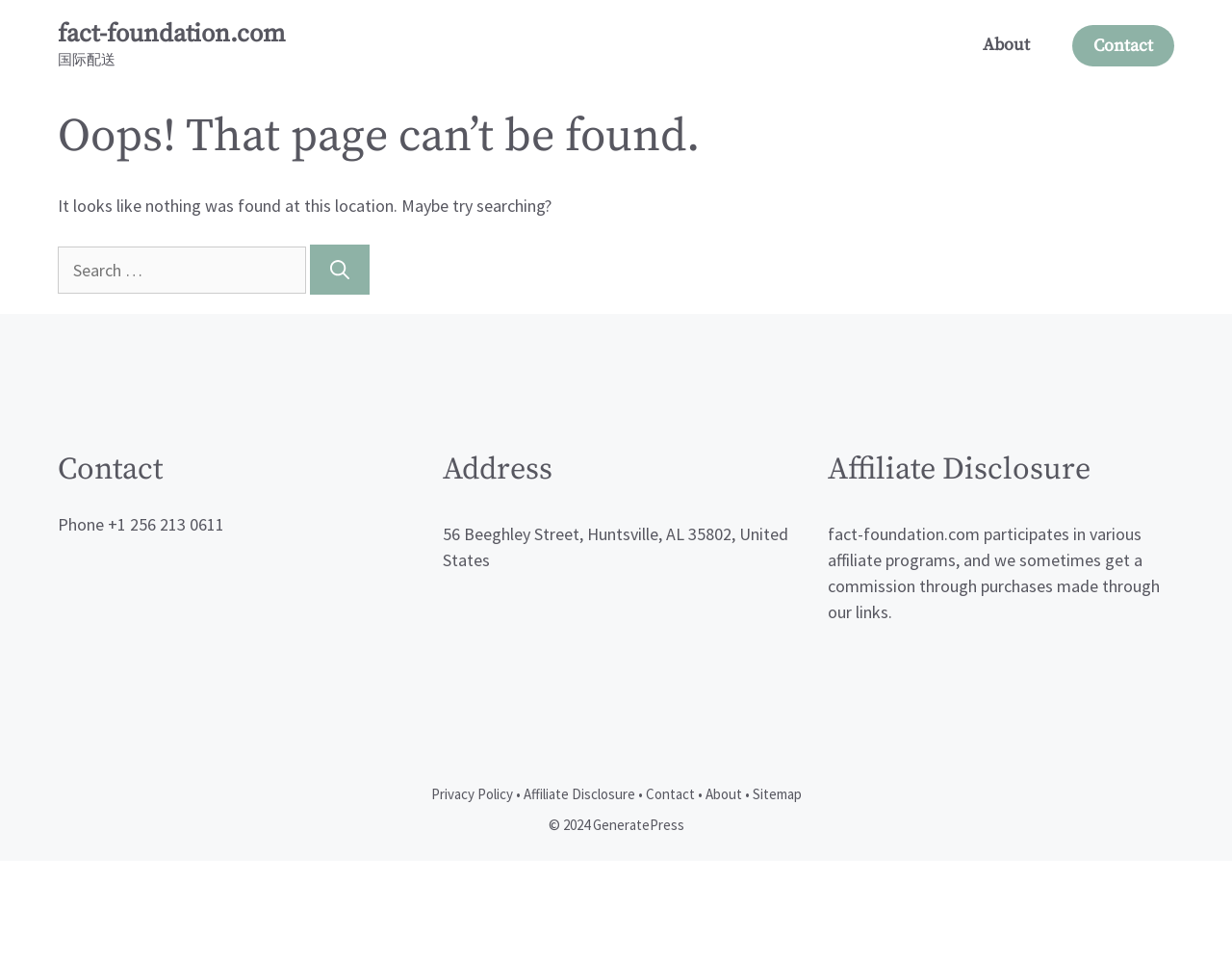Indicate the bounding box coordinates of the clickable region to achieve the following instruction: "Search for something."

[0.047, 0.257, 0.248, 0.306]